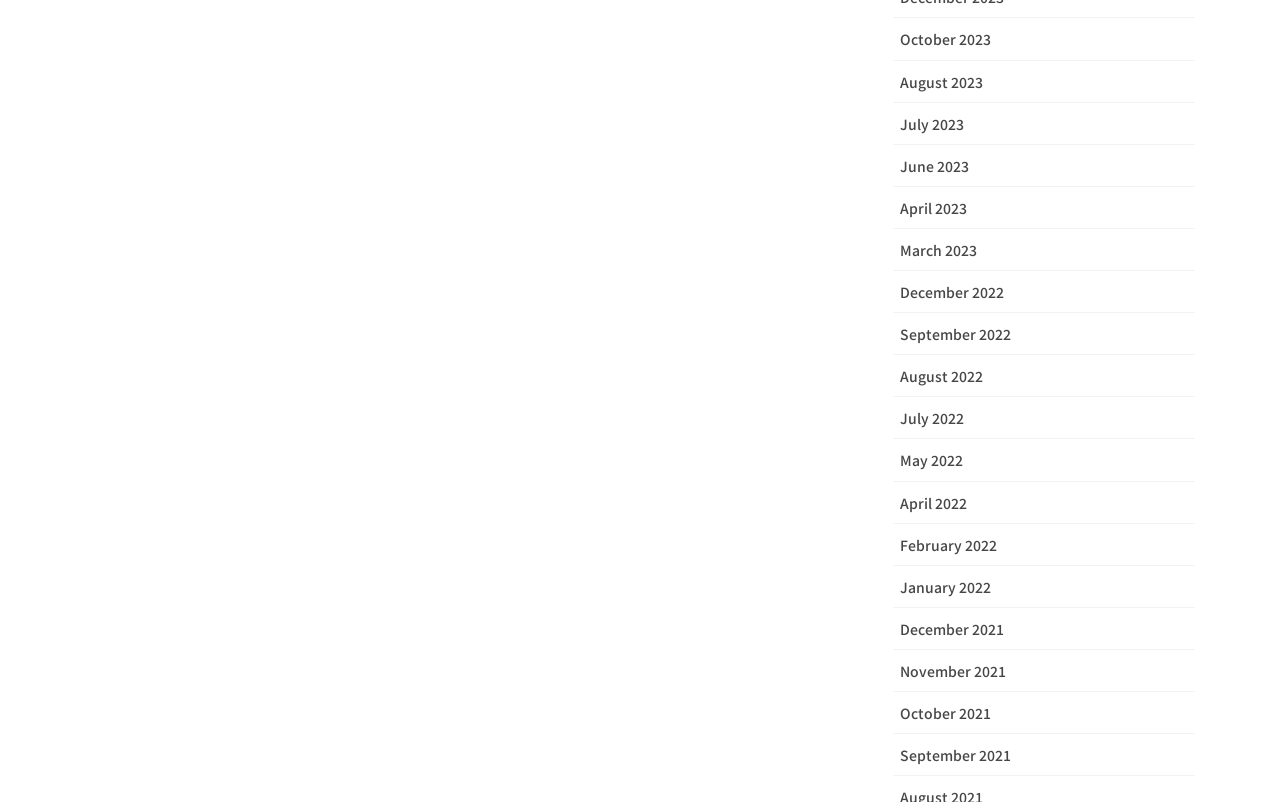How many links are there in total?
Look at the image and respond with a one-word or short-phrase answer.

19